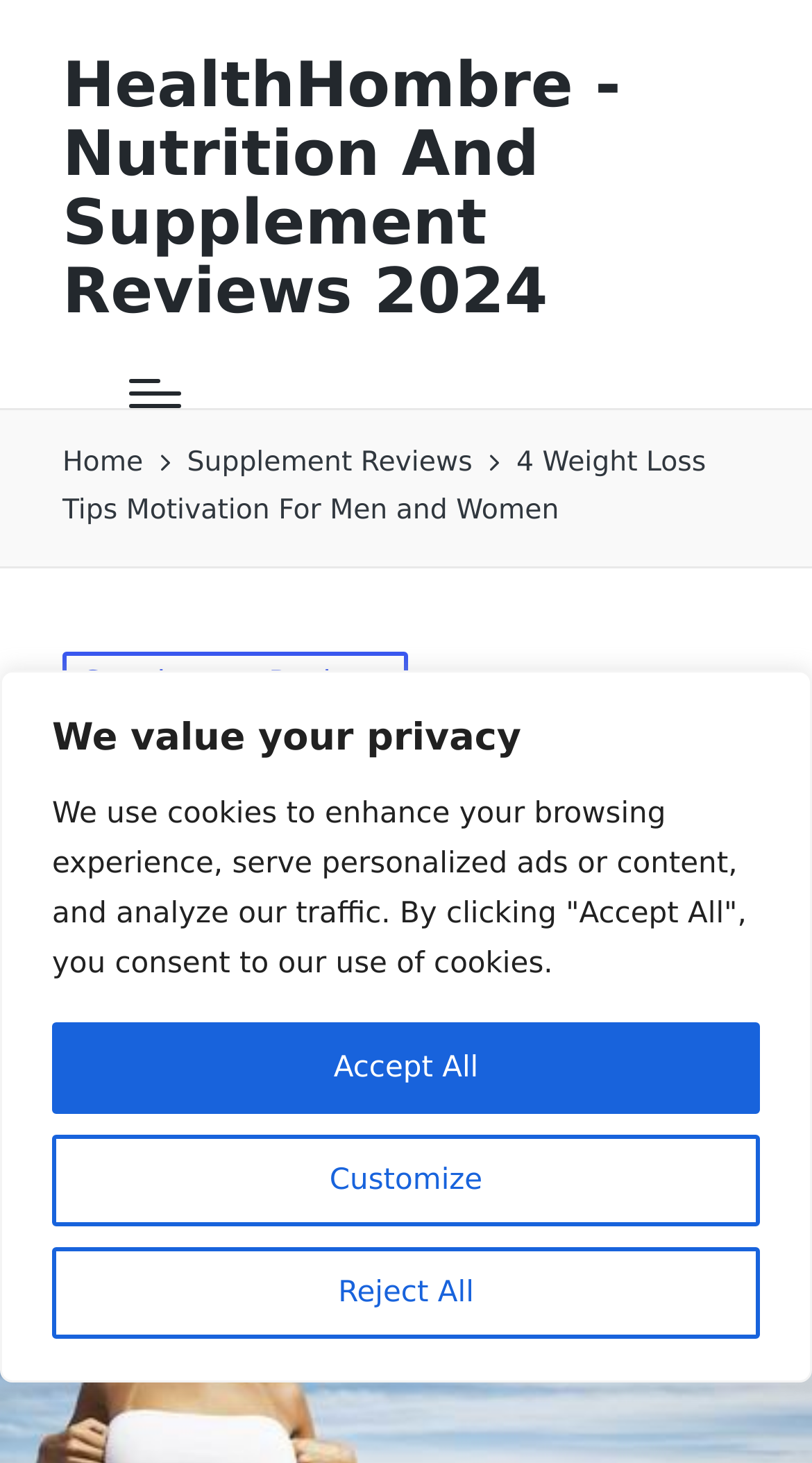Determine the bounding box coordinates for the area that needs to be clicked to fulfill this task: "view supplement reviews". The coordinates must be given as four float numbers between 0 and 1, i.e., [left, top, right, bottom].

[0.23, 0.302, 0.582, 0.334]